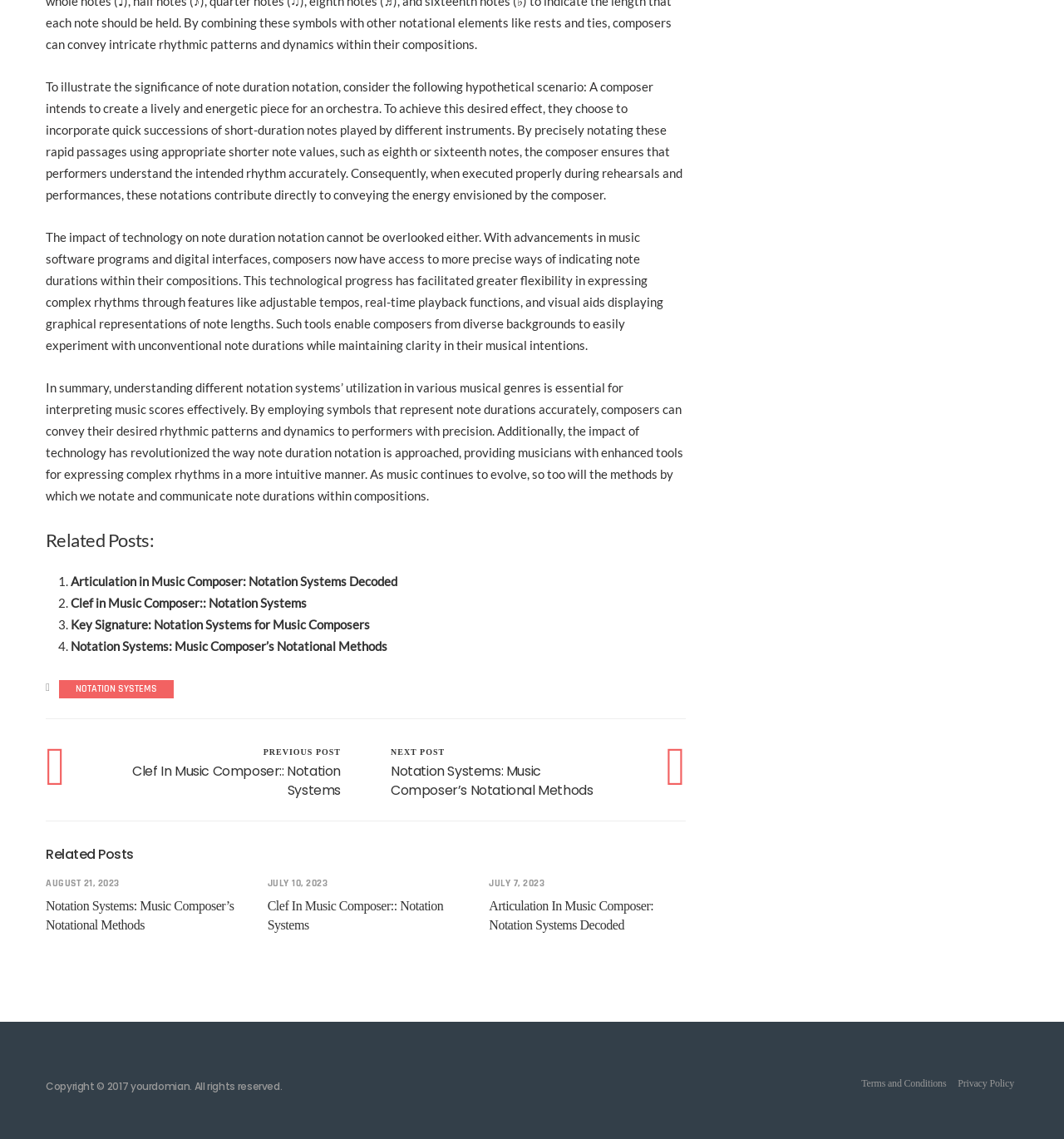What is the topic of the article?
Using the visual information from the image, give a one-word or short-phrase answer.

Note duration notation